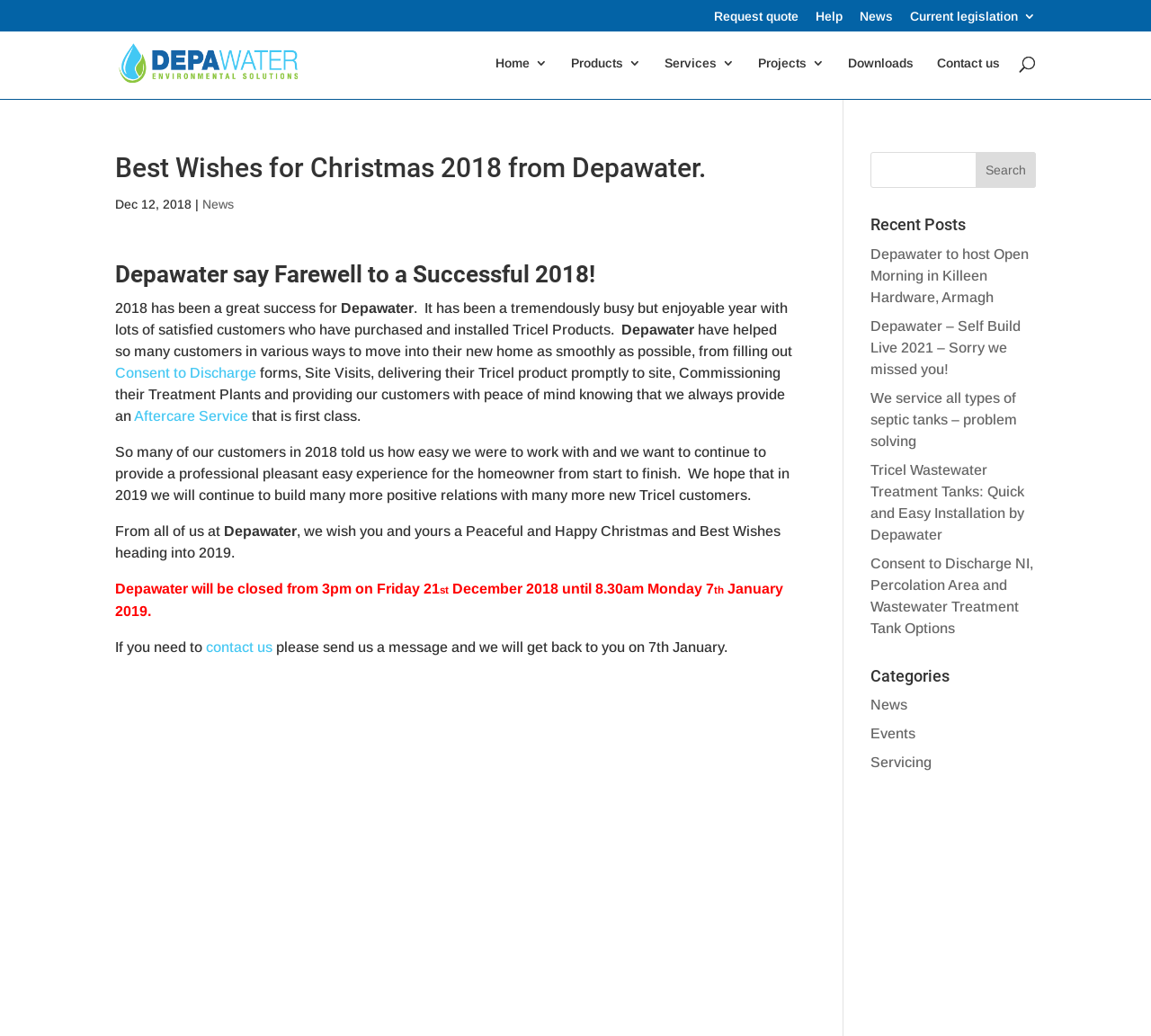Determine the bounding box coordinates for the area that should be clicked to carry out the following instruction: "Click on Download".

None